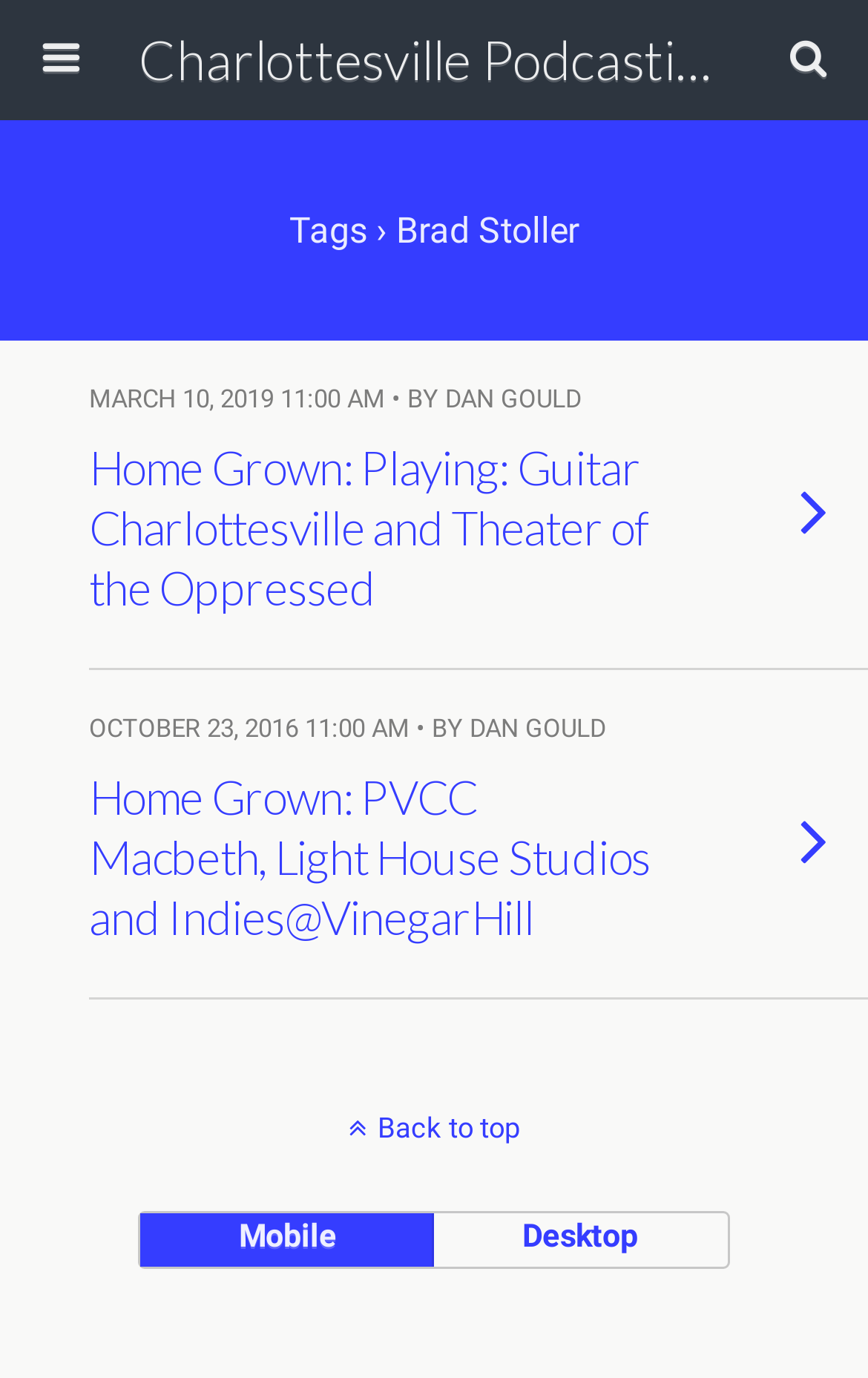What is the purpose of the textbox?
Provide an in-depth and detailed explanation in response to the question.

The textbox is labeled 'Search this website…' and is accompanied by a 'Search' button, indicating that its purpose is to allow users to search for content within the website.